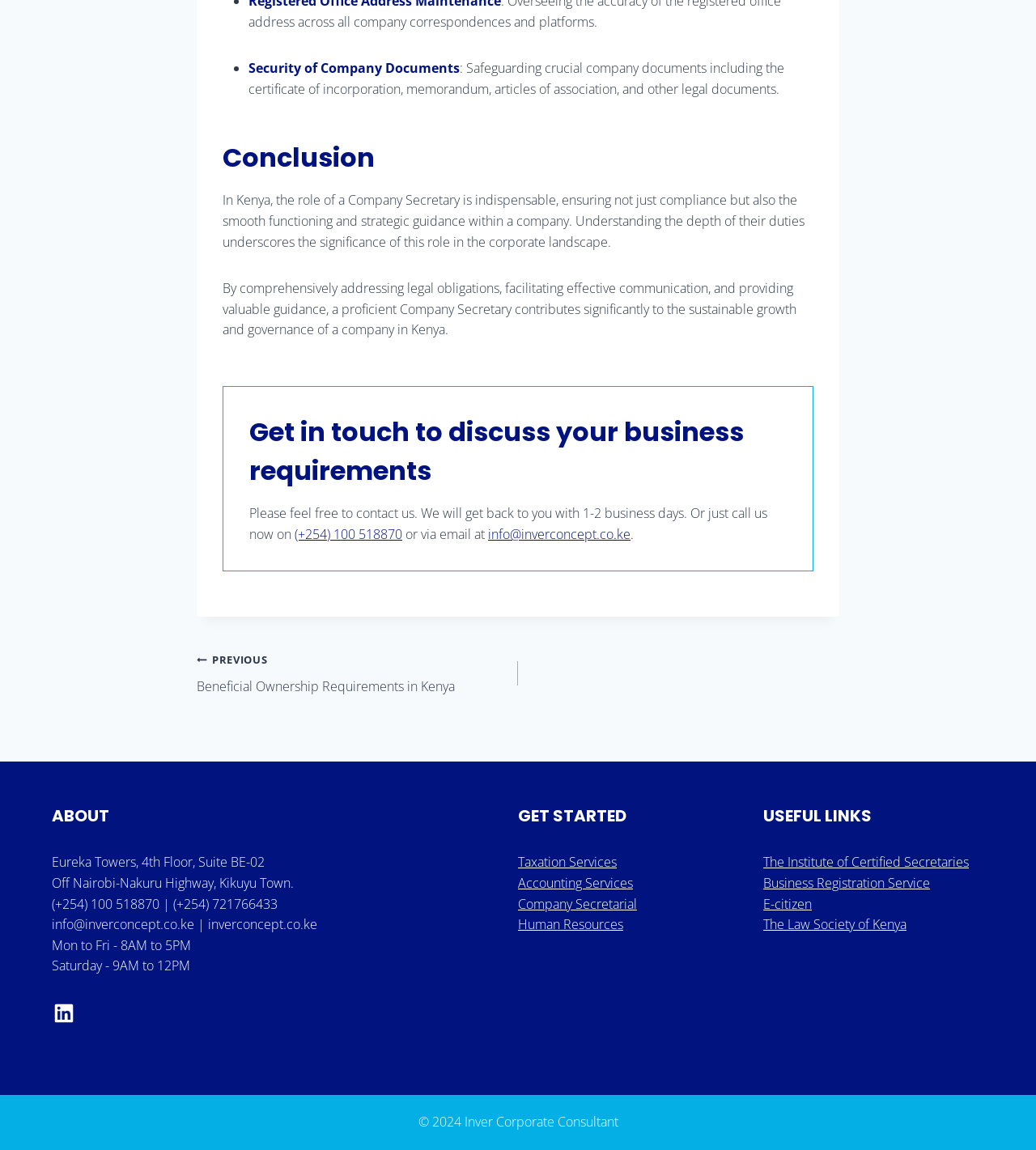Locate the bounding box coordinates of the clickable region to complete the following instruction: "Learn more about Company Secretarial services."

[0.5, 0.778, 0.615, 0.793]